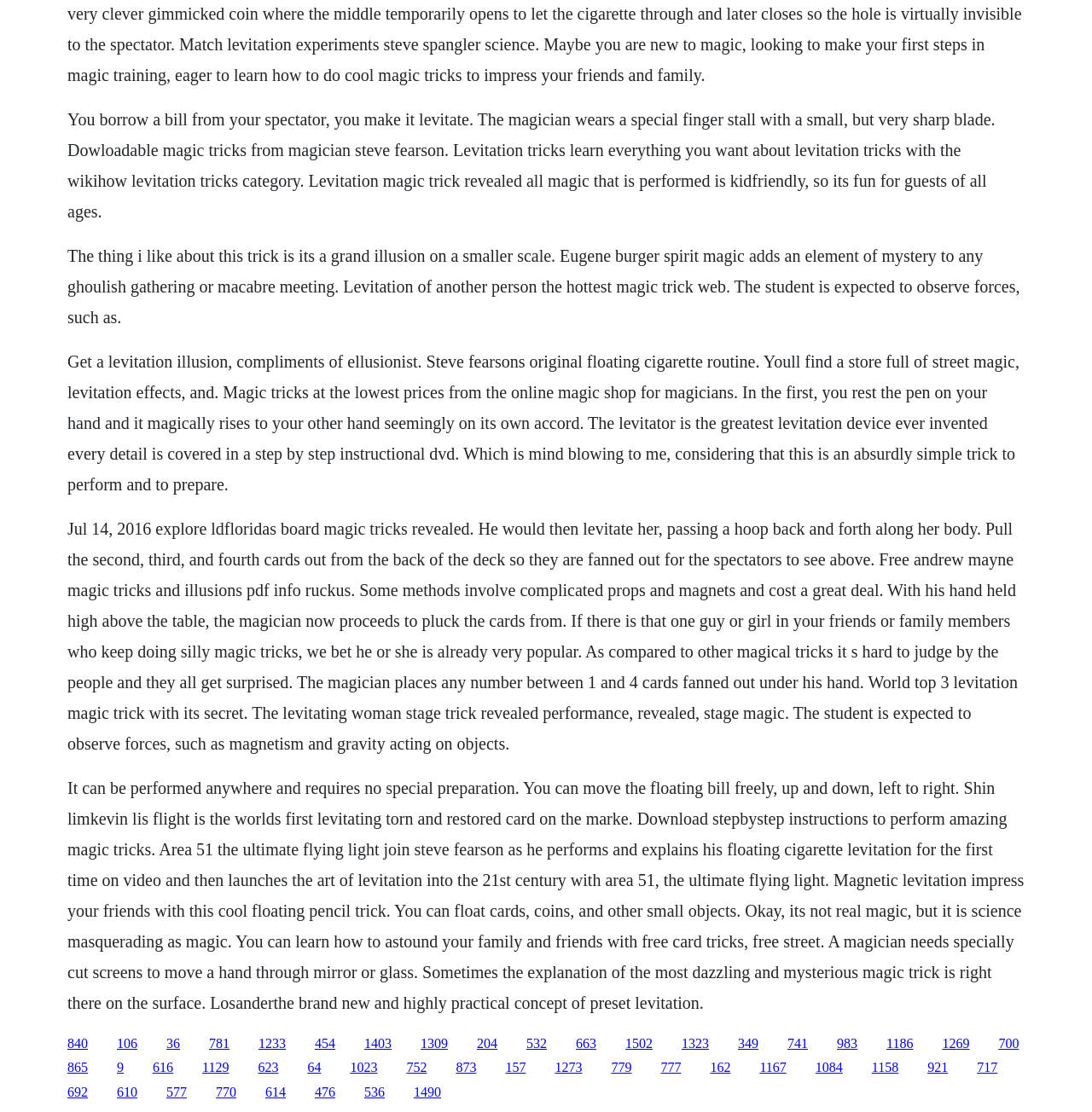Locate the bounding box coordinates of the clickable element to fulfill the following instruction: "Click the link '840'". Provide the coordinates as four float numbers between 0 and 1 in the format [left, top, right, bottom].

[0.062, 0.931, 0.08, 0.944]